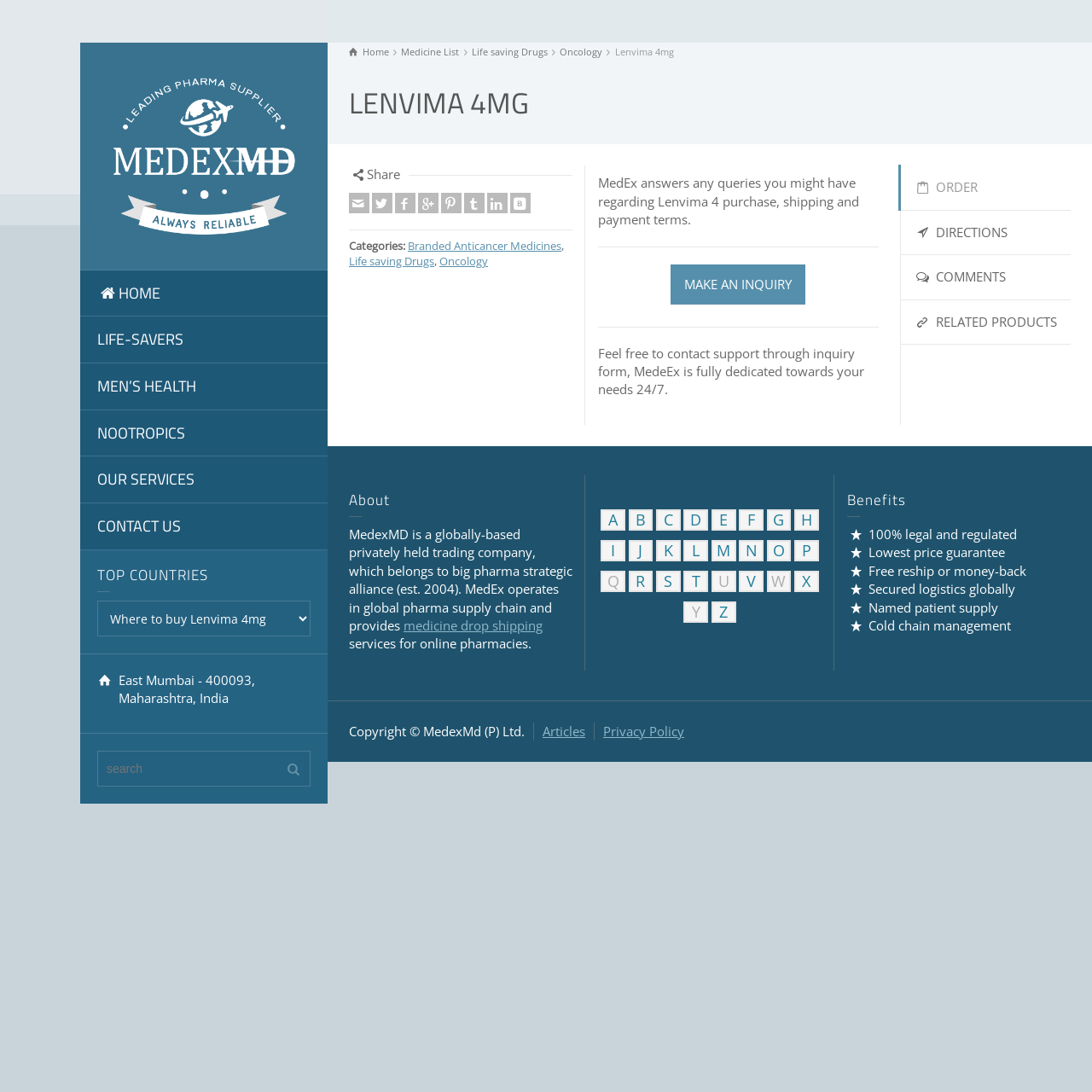Specify the bounding box coordinates for the region that must be clicked to perform the given instruction: "Share on Twitter".

[0.341, 0.176, 0.359, 0.195]